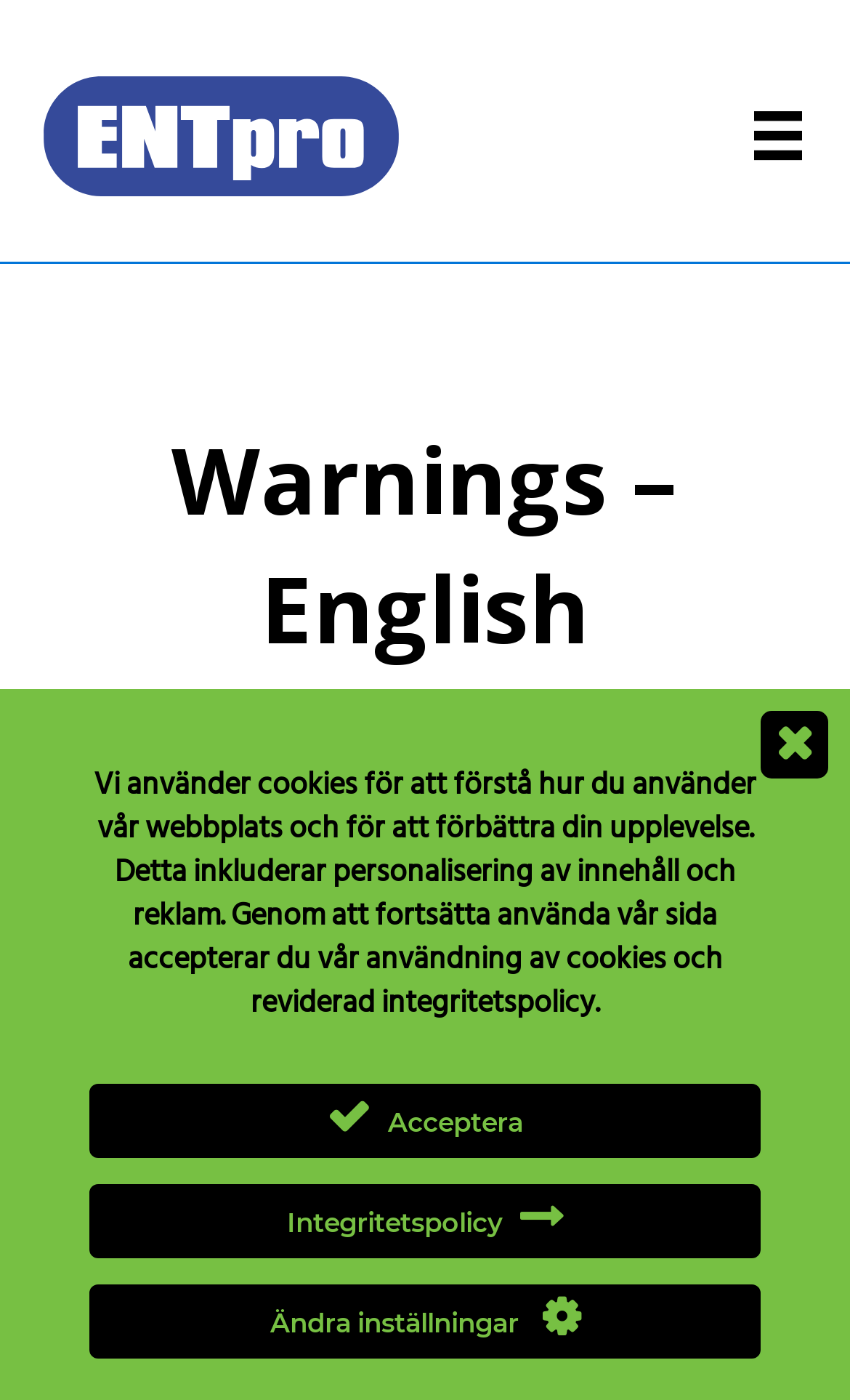Determine the bounding box for the UI element that matches this description: "parent_node: Acceptera".

[0.895, 0.508, 0.974, 0.556]